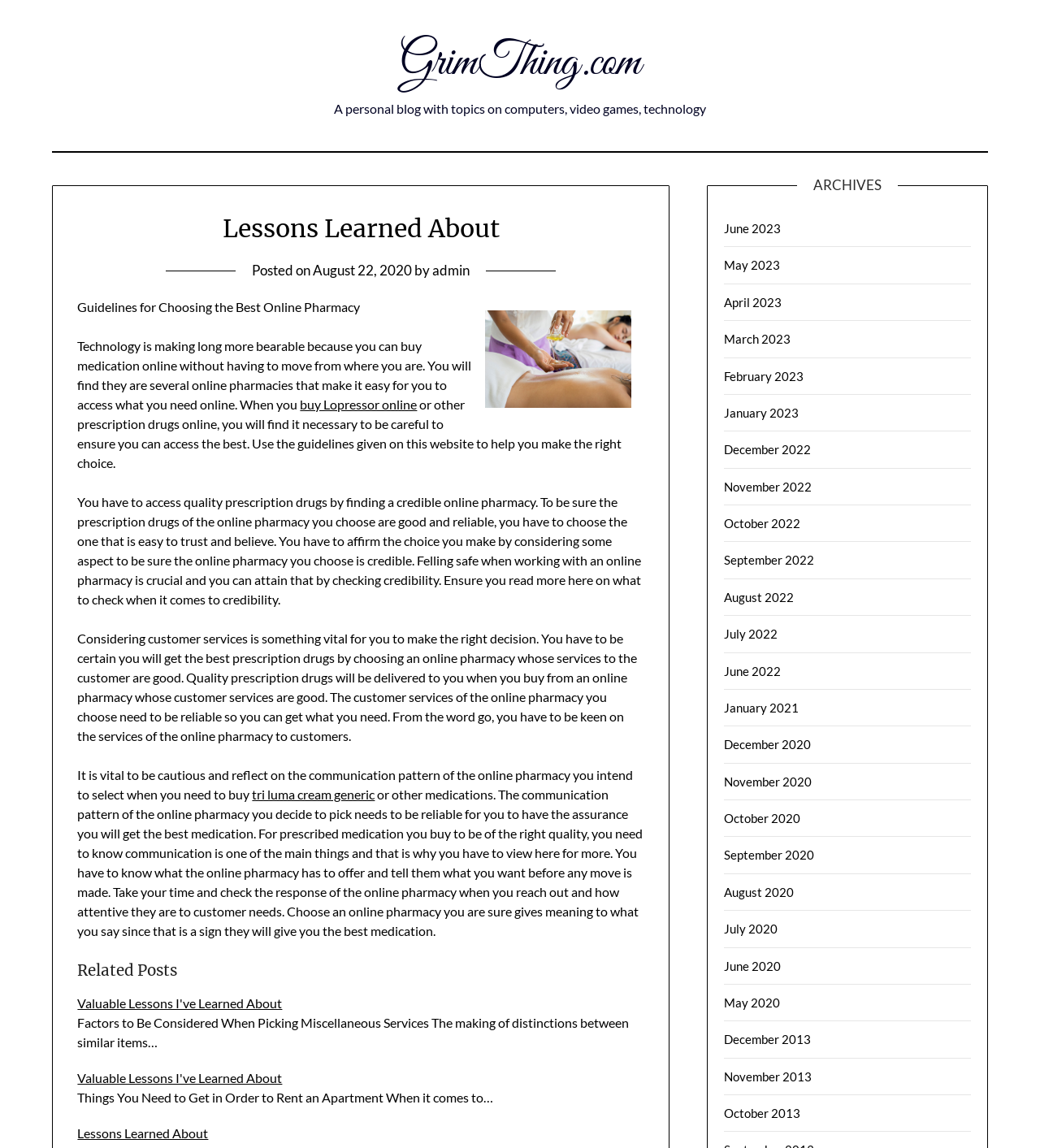Identify the bounding box coordinates of the element to click to follow this instruction: 'Click the link to buy Lopressor online'. Ensure the coordinates are four float values between 0 and 1, provided as [left, top, right, bottom].

[0.289, 0.345, 0.401, 0.359]